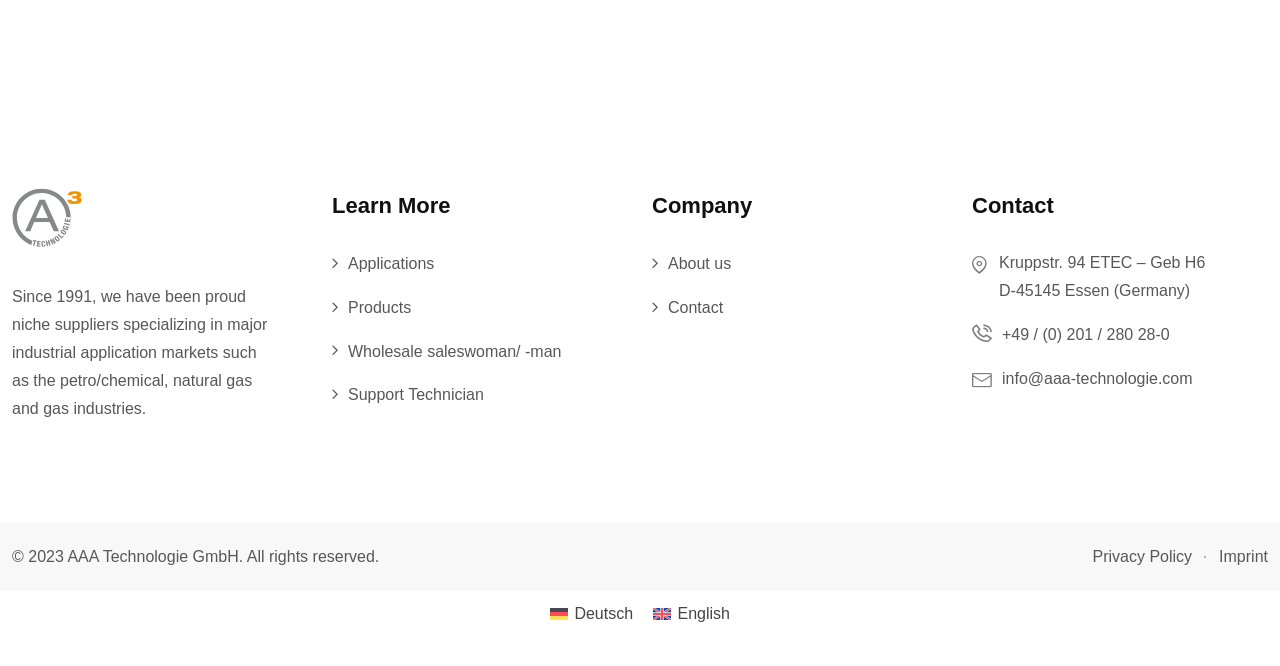What is the company's name?
Can you provide a detailed and comprehensive answer to the question?

I found the company's name by looking at the logo at the top left corner of the page, which says 'AAA Logo'. Then, I searched for a text that mentions the company's name and found it at the bottom of the page, which says '© 2023 AAA Technologie GmbH. All rights reserved.'